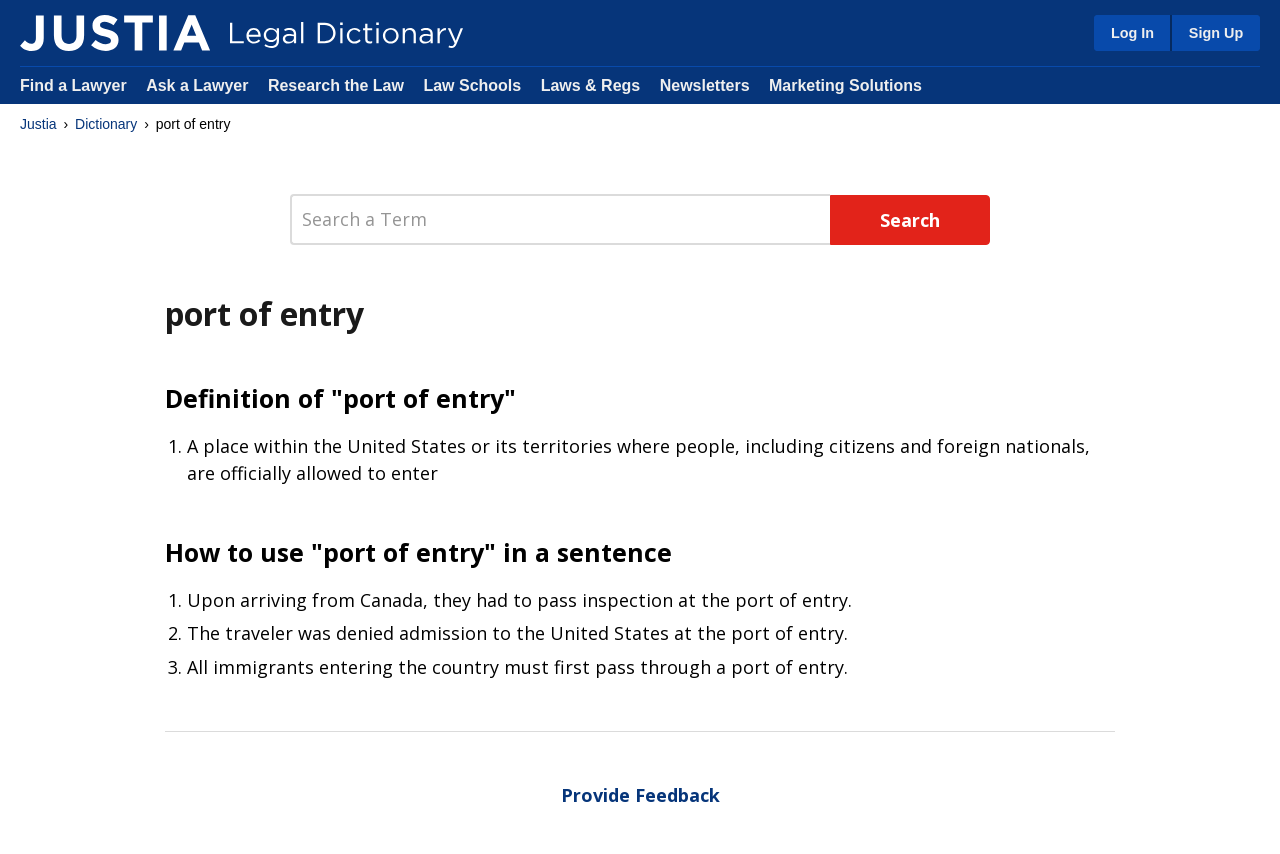Generate a thorough caption that explains the contents of the webpage.

The webpage is a dictionary page for the term "port of entry" on the Justia Legal Dictionary website. At the top left, there is a logo of Justia, accompanied by a link to the Justia homepage. Next to it, there are several links to other sections of the website, including "Find a Lawyer", "Ask a Lawyer", "Research the Law", and others. 

On the top right, there are links to "Log In" and "Sign Up". Below the top navigation bar, there is a search bar where users can search for a term. The search bar is accompanied by a search button.

The main content of the page is the definition of "port of entry", which is displayed prominently in a large font. Below the definition, there is a section explaining the usage of the term in sentences, with three example sentences provided. Each sentence is numbered and indented.

At the bottom of the page, there is a horizontal separator line, followed by a link to "Provide Feedback".